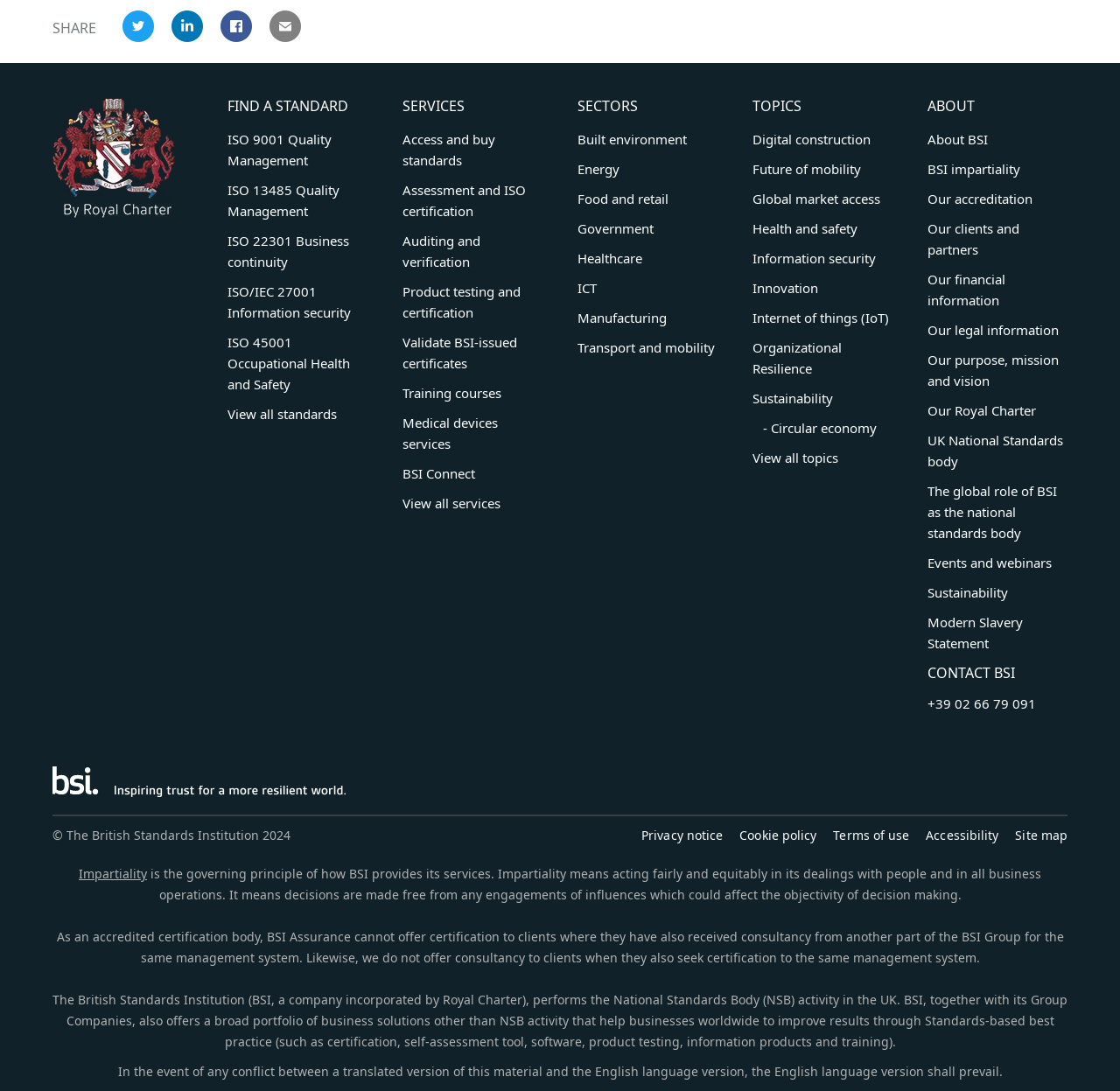Using the information in the image, give a comprehensive answer to the question: 
What is the first standard listed in the menu?

I looked at the menu item under 'FIND A STANDARD' and found that the first standard listed is 'ISO 9001 Quality Management'.